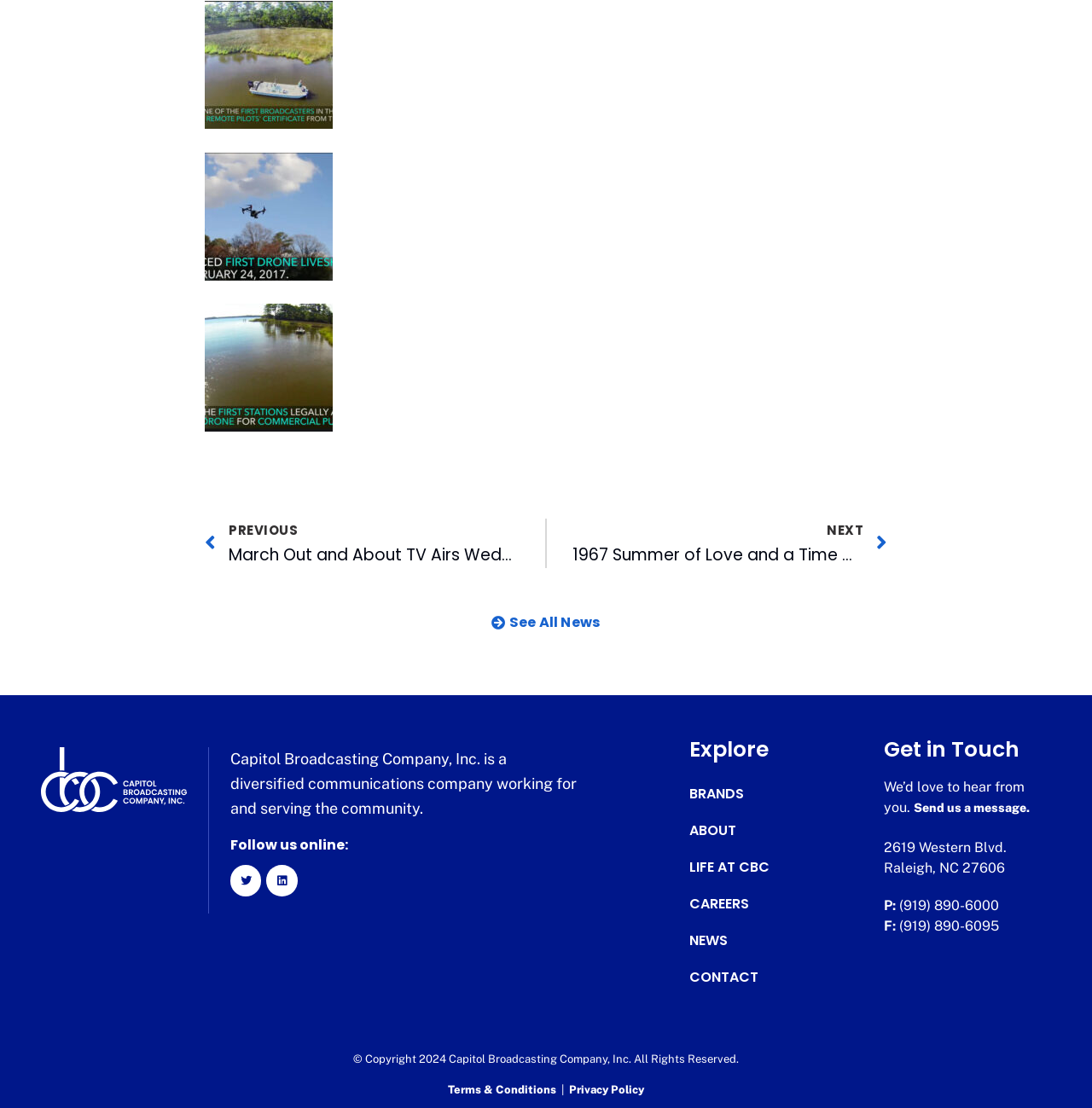Use a single word or phrase to answer this question: 
How many social media links are available?

2